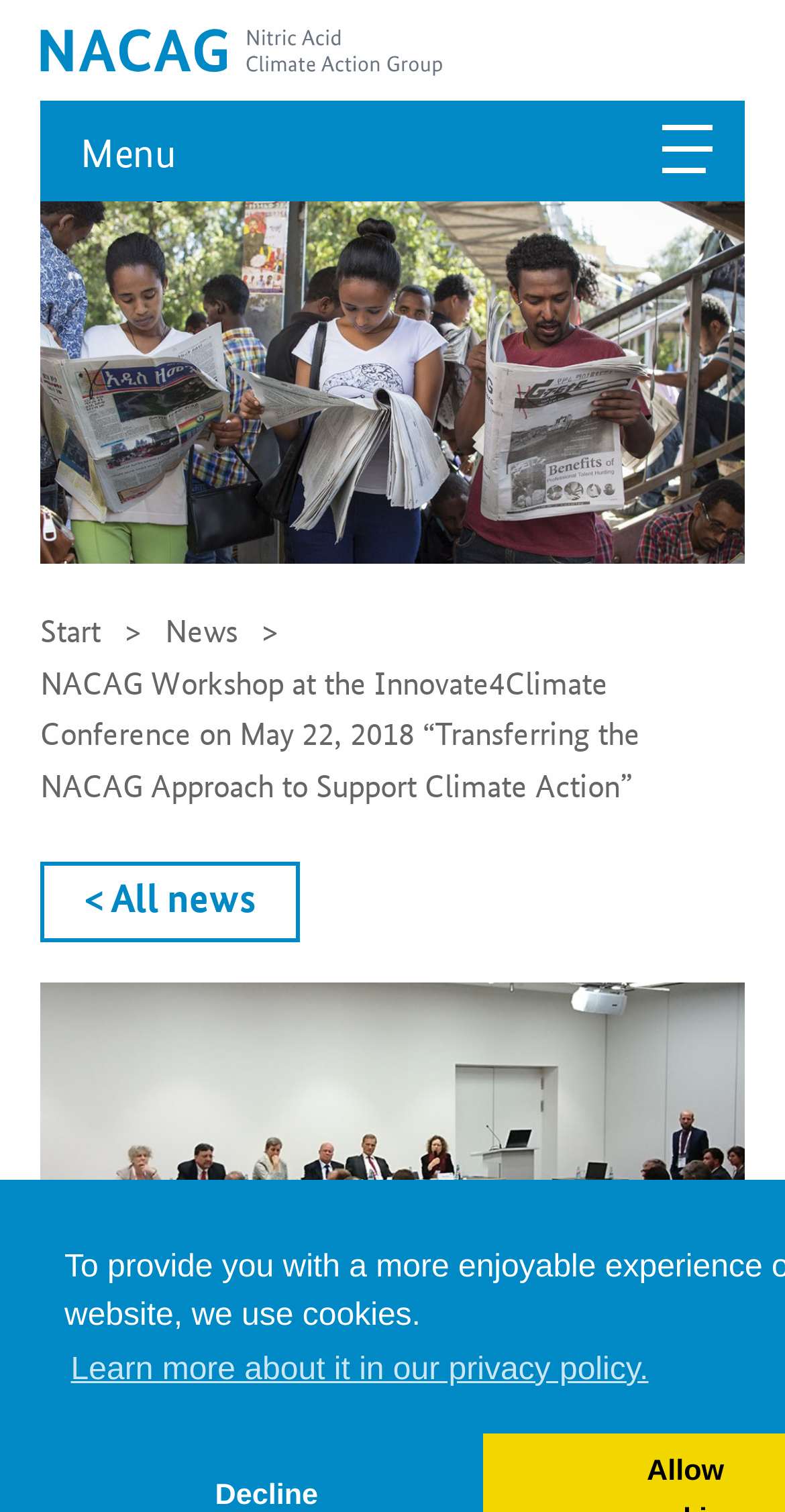What is the purpose of the button at the bottom?
Provide a well-explained and detailed answer to the question.

I determined the purpose of the button at the bottom by reading the text 'Learn more about it in our privacy policy.' which is located next to the button, and the button itself says 'Decline'.